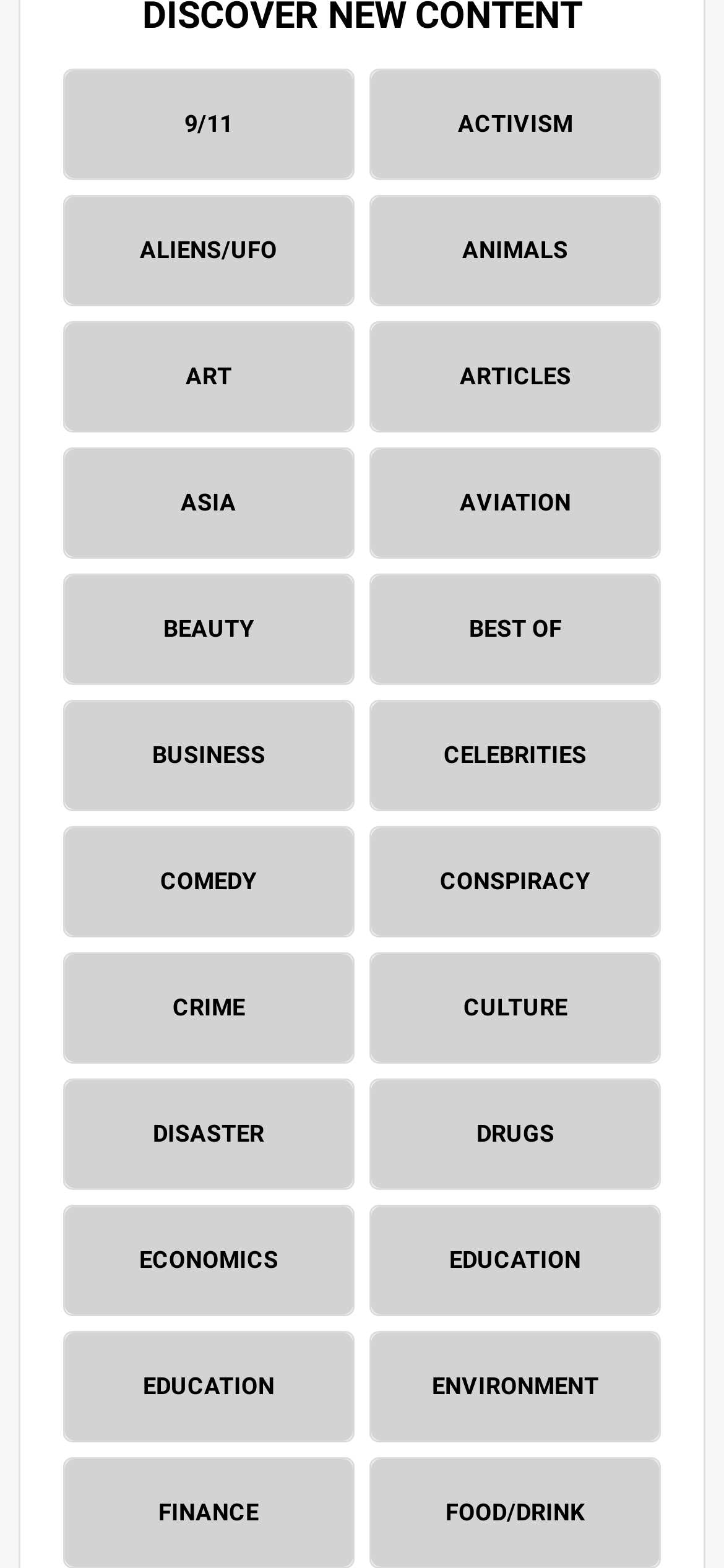Pinpoint the bounding box coordinates of the element you need to click to execute the following instruction: "Read Research". The bounding box should be represented by four float numbers between 0 and 1, in the format [left, top, right, bottom].

None